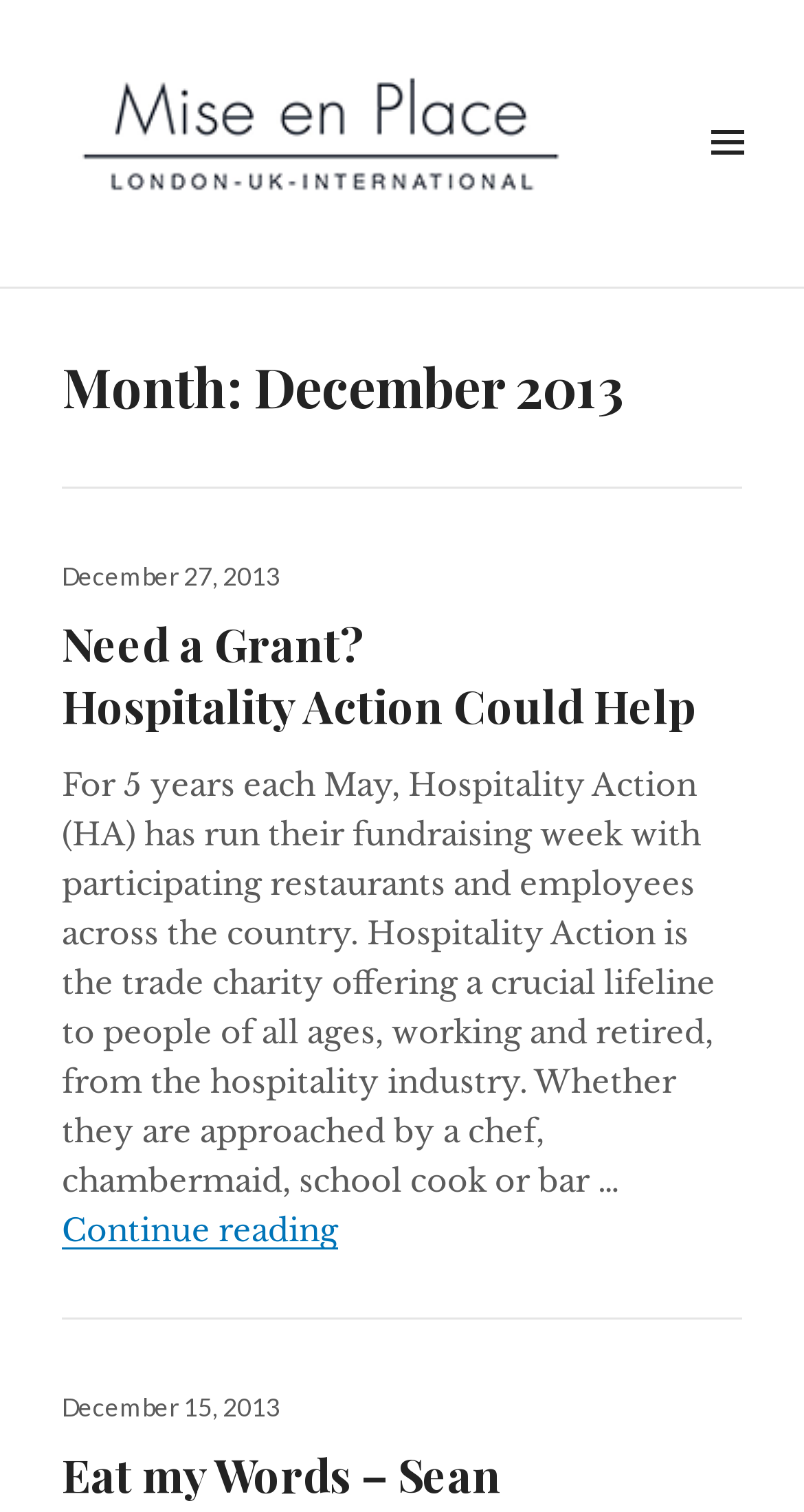Give a comprehensive overview of the webpage, including key elements.

The webpage is a blog archive page for December 2013. At the top left, there is a logo image with a corresponding link. To the right of the logo, there is a button labeled "WIDGETS". Below the logo, there is a header section that displays the month and year, "Month: December 2013".

The main content area is divided into two sections. The first section is an article with a heading "Need a Grant? Hospitality Action Could Help". Below the heading, there is a brief summary of the article, which describes Hospitality Action, a charity that provides support to people in the hospitality industry. The article also includes a "Continue reading" link.

Below the first article, there is a second section with a similar structure, but with a different article. The heading is not visible, but the article appears to be a continuation of the previous one, discussing Hospitality Action's fundraising week.

Throughout the page, there are several links to specific dates, such as "December 27, 2013" and "December 15, 2013", which likely lead to individual blog posts. The page has a total of 5 links, 2 headings, 1 image, 1 button, and 5 blocks of static text.